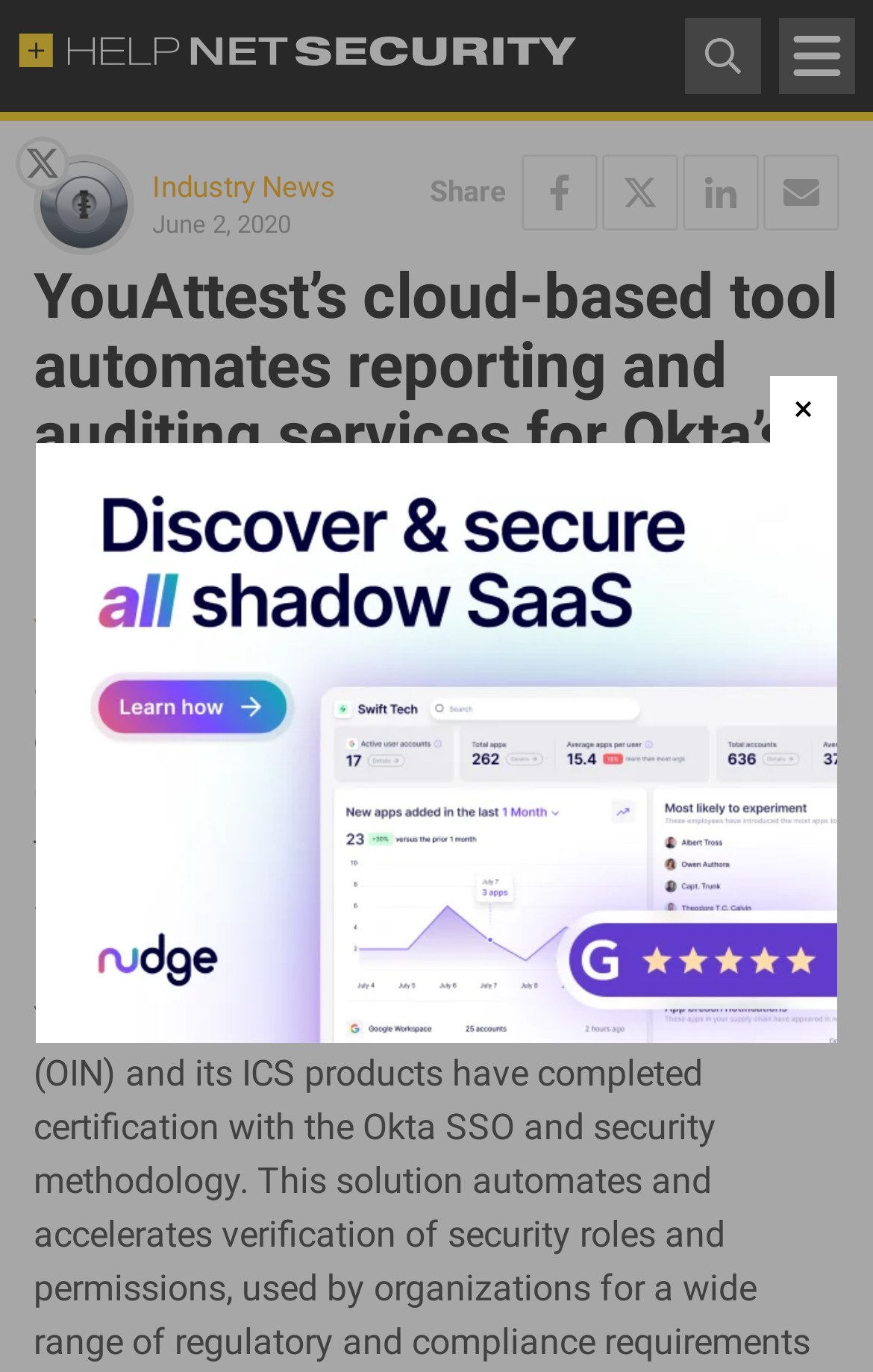Construct a comprehensive description capturing every detail on the webpage.

The webpage appears to be an article or news page about YouAttest's cloud-based tool, which automates reporting and auditing services for Okta's Identity Cloud. At the top left, there is a link to "Help Net Security" with a corresponding image. On the top right, there is a link with an image, and a toggle navigation button with an image.

Below the top section, there is a sidebar with several elements. At the top of the sidebar, there is a link to "Follow me on Twitter @helpnetsecurity" with an image, followed by an image labeled "Industry News". Below that, there is a link to "Industry News" and a time stamp "June 2, 2020". Further down, there are social media sharing links and buttons, including Facebook, Twitter, LinkedIn, and Email, each with a corresponding image.

The main content of the page is a heading that reads "YouAttest's cloud-based tool automates reporting and auditing services for Okta's Identity Cloud", followed by a paragraph of text that describes the tool and its functionality. The text mentions YouAttest, an innovator in the Identity Governance & Administration (IGA) market, and Okta's Identity Cloud. There are links to "YouAttest" and "Okta" within the text.

At the bottom right of the page, there is a hidden "Close" button and a hidden link.